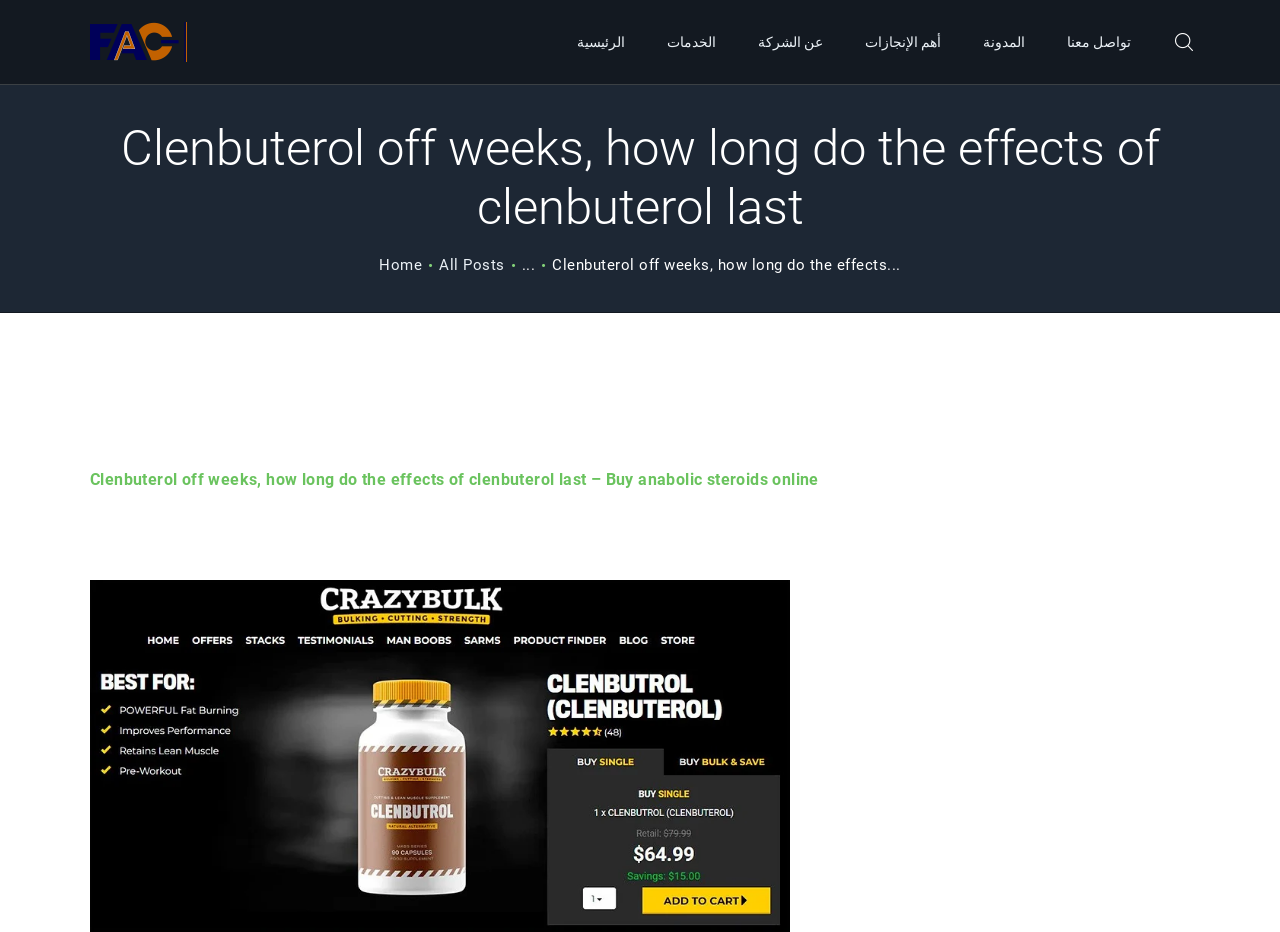Extract the primary headline from the webpage and present its text.

Clenbuterol off weeks, how long do the effects of clenbuterol last